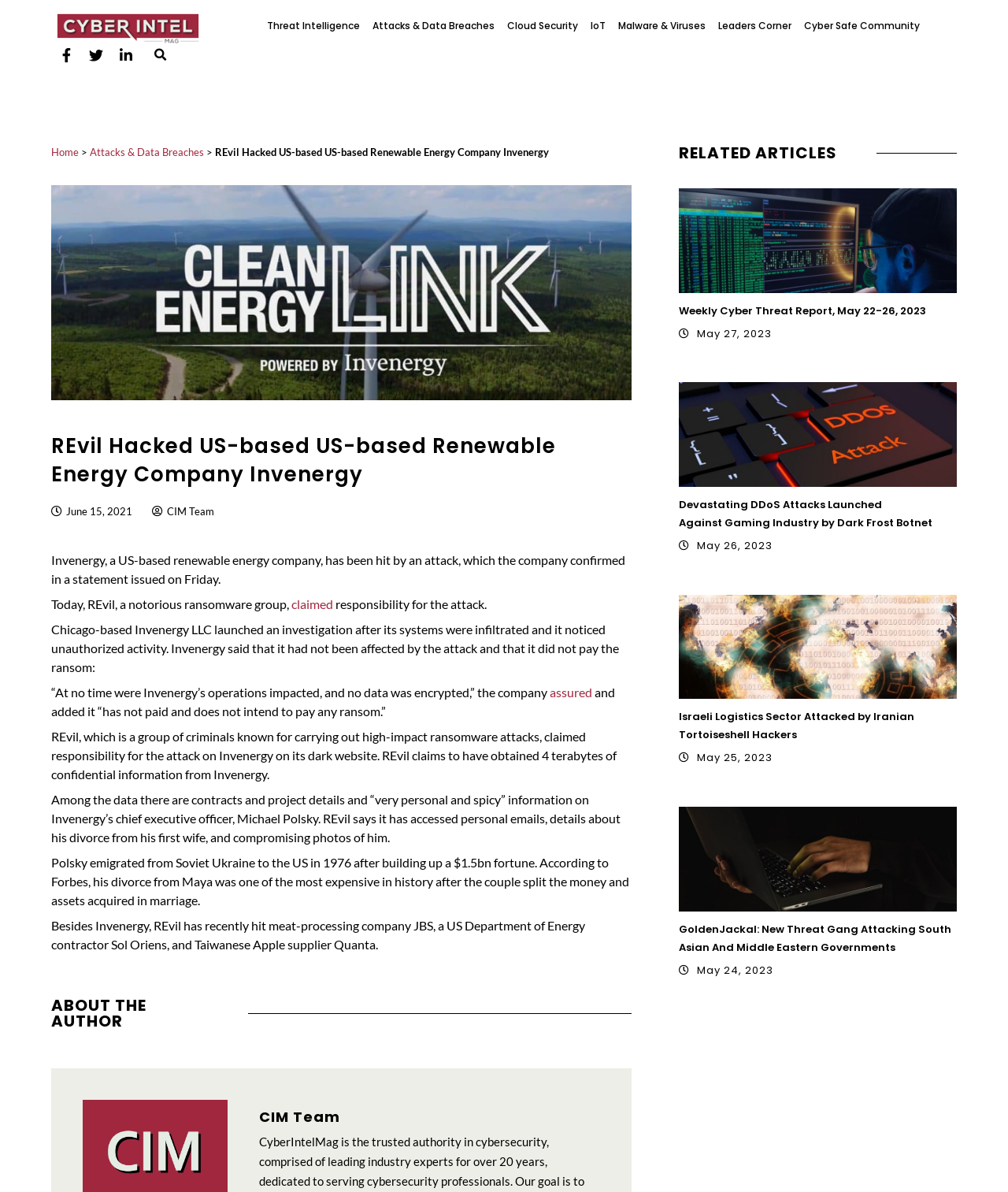What is the name of the company that was attacked by REvil?
Please provide a single word or phrase answer based on the image.

Invenergy